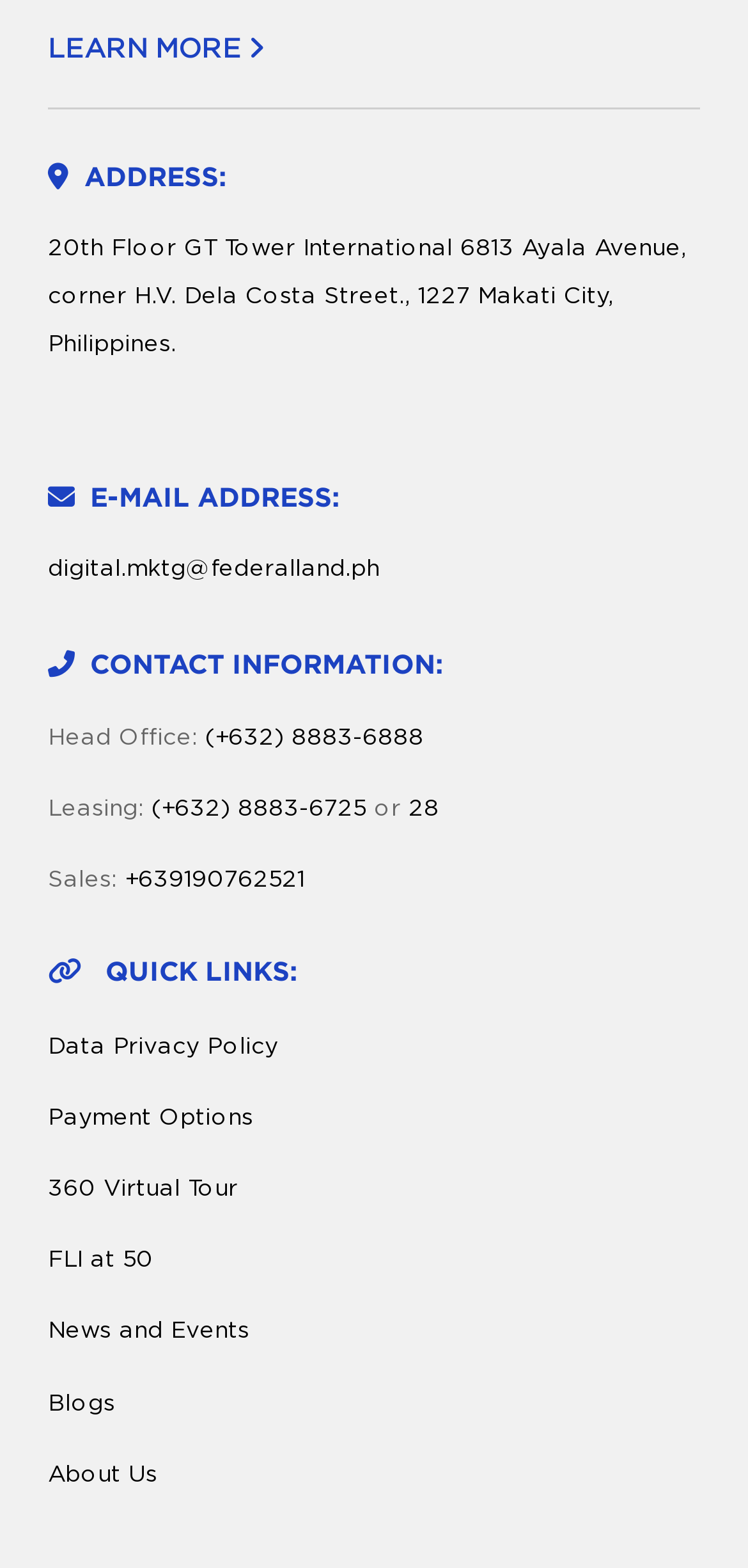What is the email address for digital marketing?
Provide a short answer using one word or a brief phrase based on the image.

digital.mktg@federalland.ph